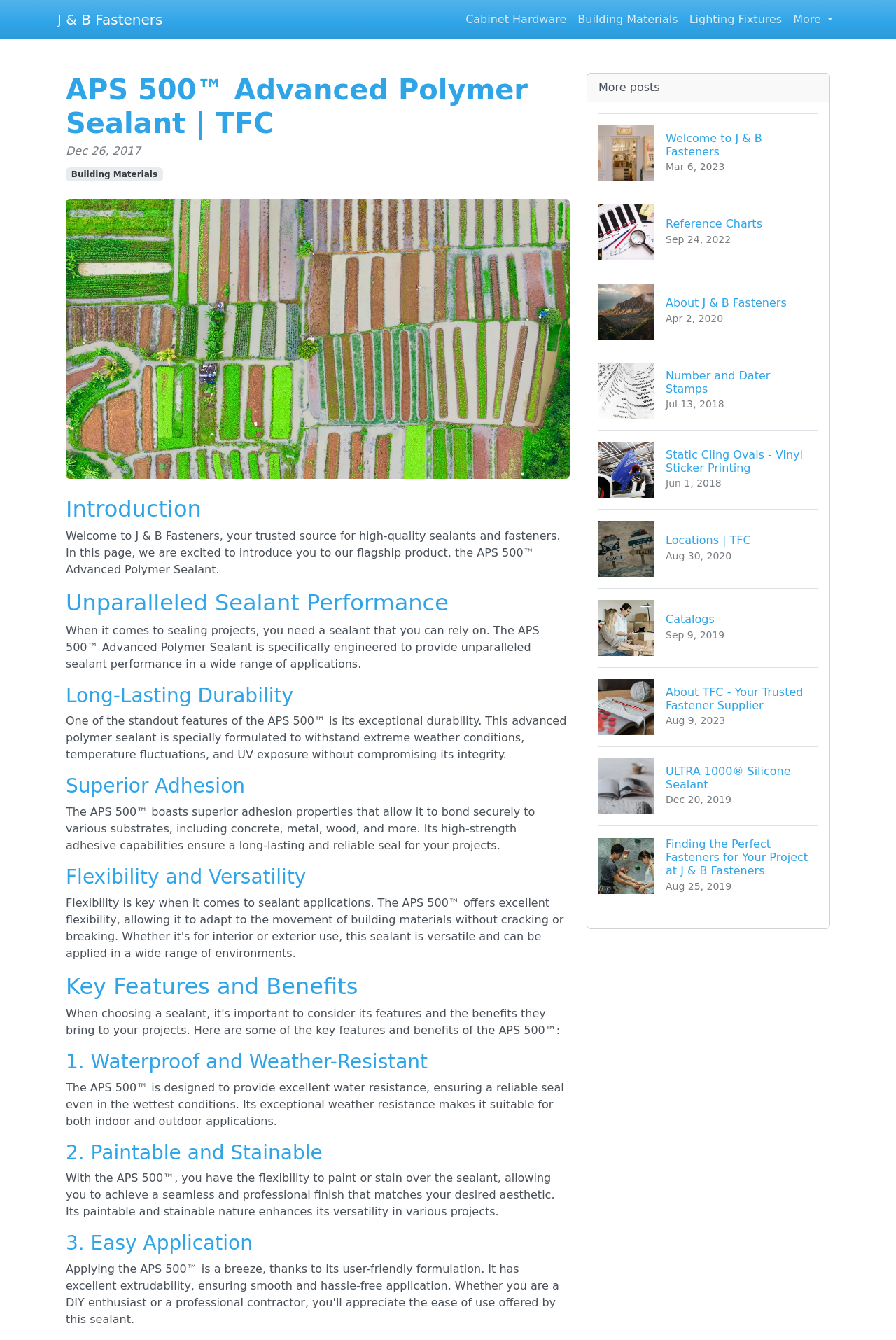Specify the bounding box coordinates (top-left x, top-left y, bottom-right x, bottom-right y) of the UI element in the screenshot that matches this description: Catalogs Sep 9, 2019

[0.668, 0.439, 0.913, 0.498]